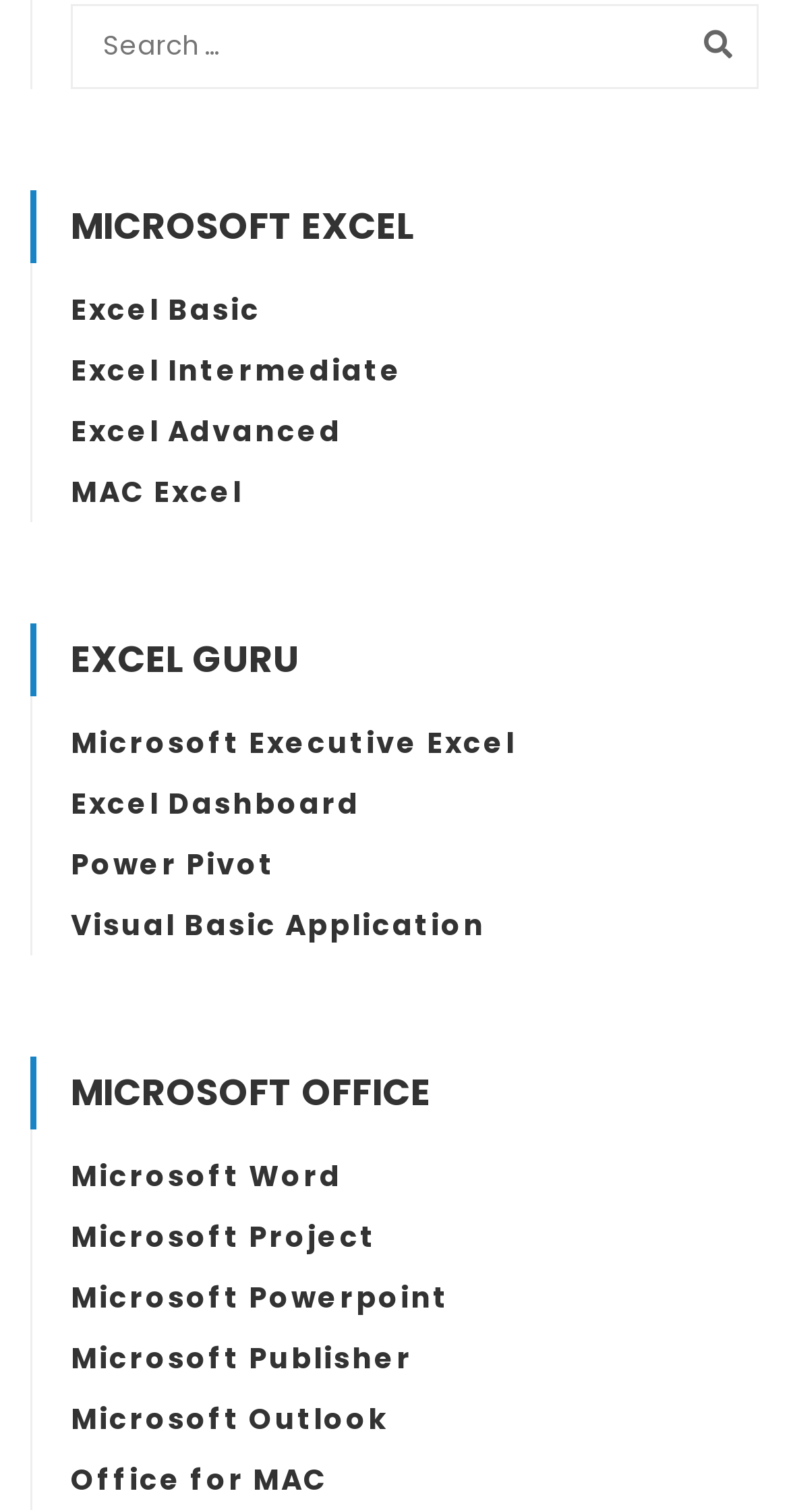Provide the bounding box coordinates of the area you need to click to execute the following instruction: "Sign in as a client".

None